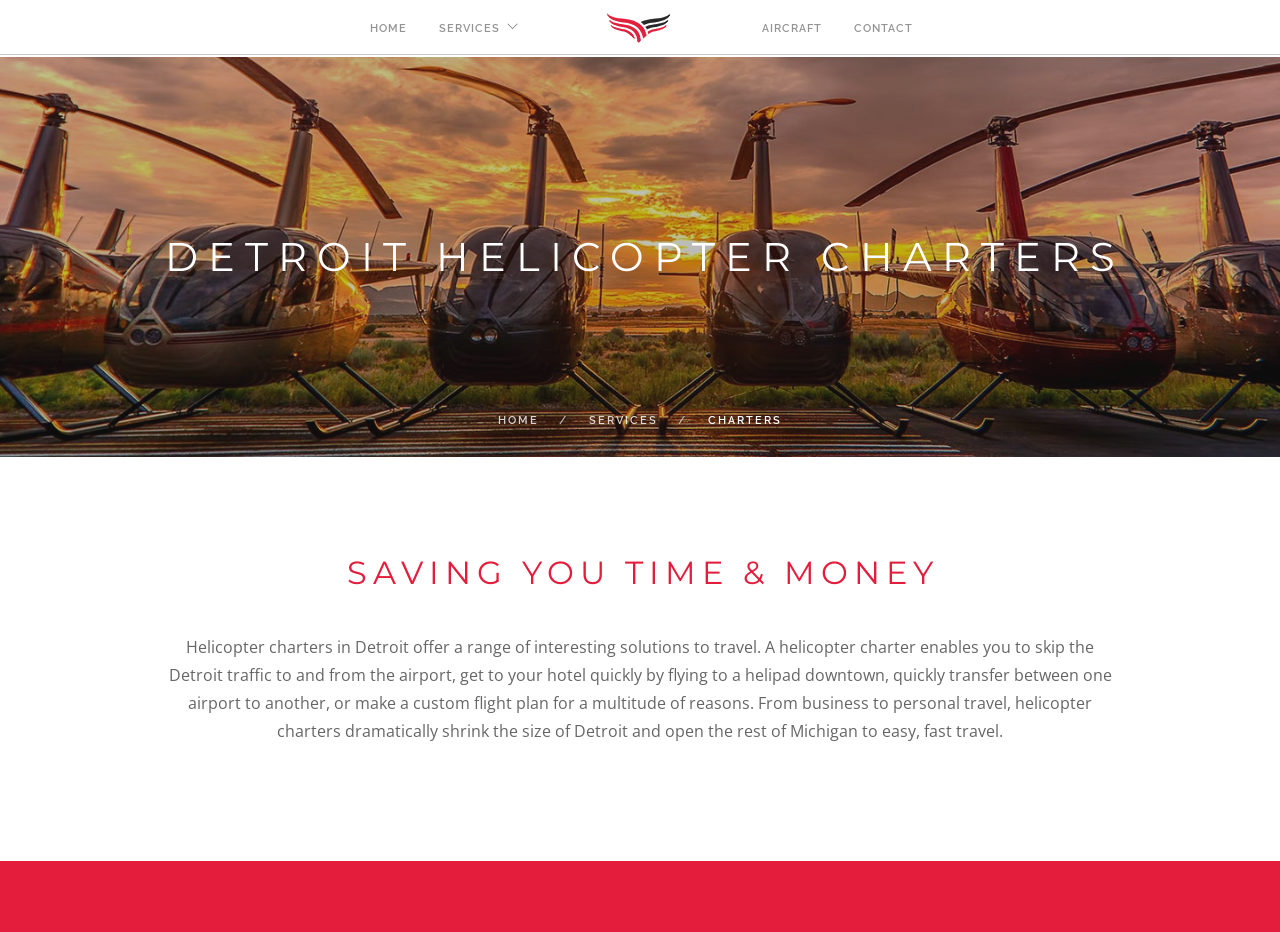Please answer the following question as detailed as possible based on the image: 
What is the name of the helicopter charter company?

I found the answer by looking at the top-left corner of the webpage, where the company logo and name are displayed. The name 'Detroit Helicopter Charters' is written in a prominent font, indicating that it is the name of the company.